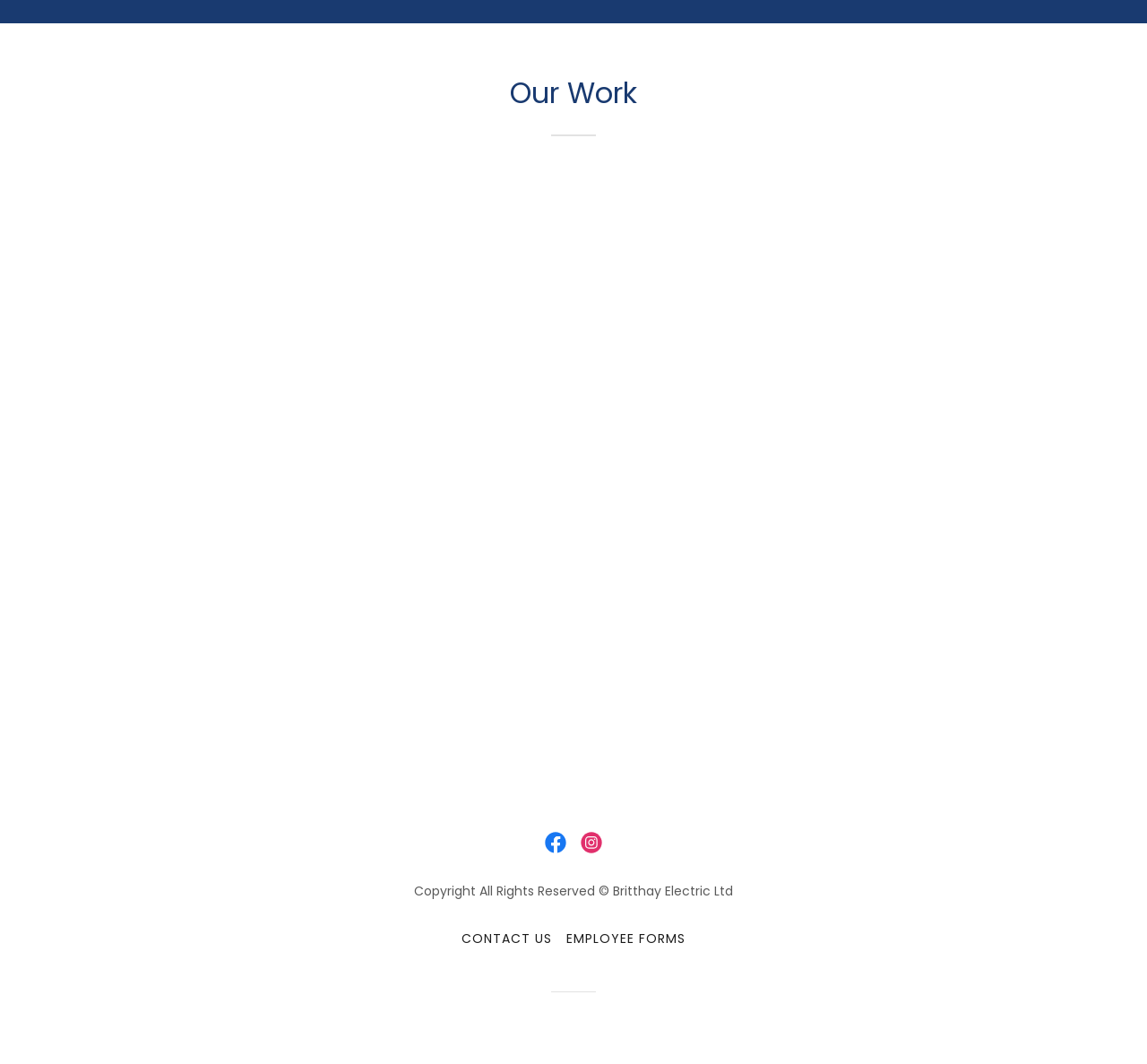Given the element description, predict the bounding box coordinates in the format (top-left x, top-left y, bottom-right x, bottom-right y). Make sure all values are between 0 and 1. Here is the element description: Employee Forms

[0.488, 0.867, 0.604, 0.898]